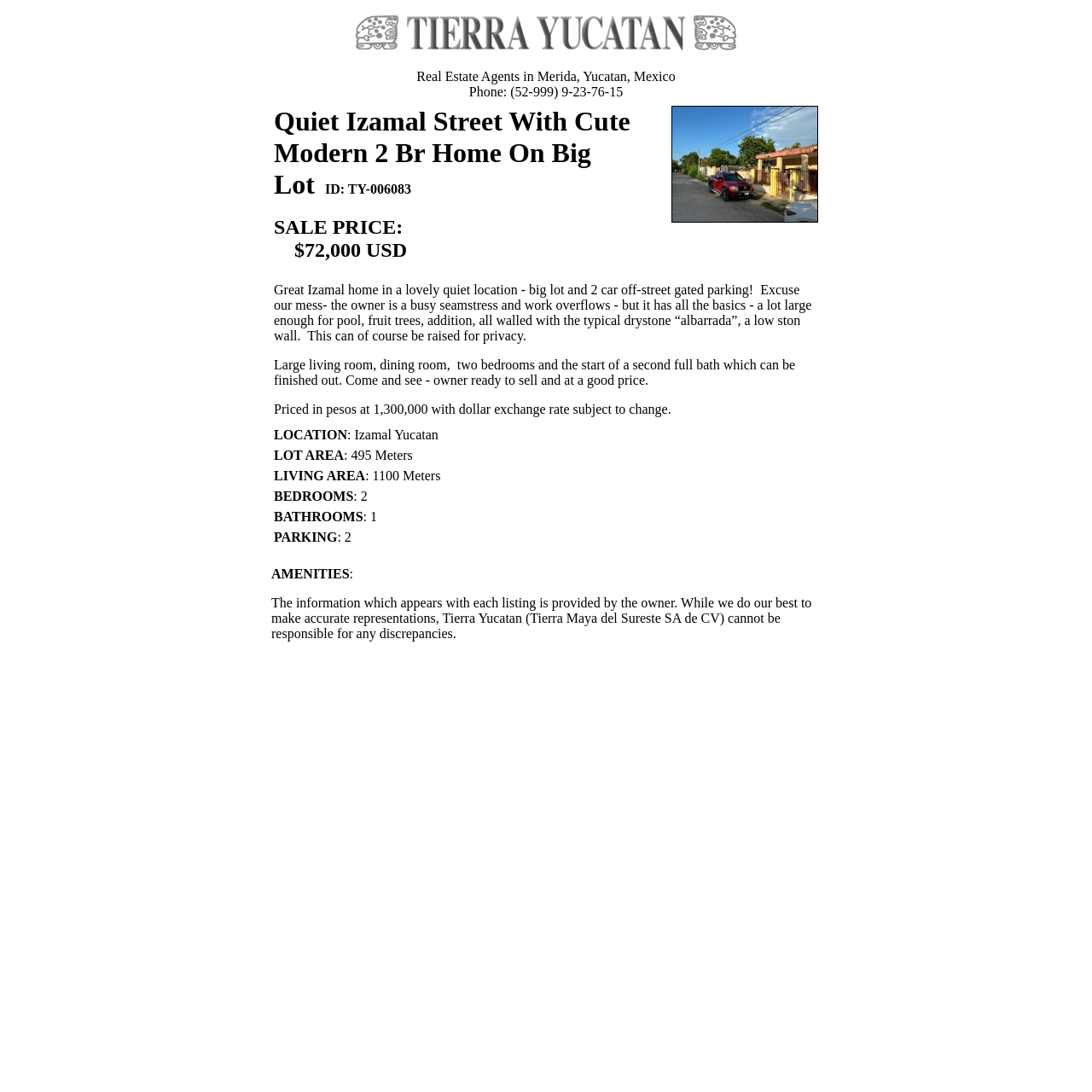How many bedrooms does the house have?
Based on the image, provide a one-word or brief-phrase response.

2